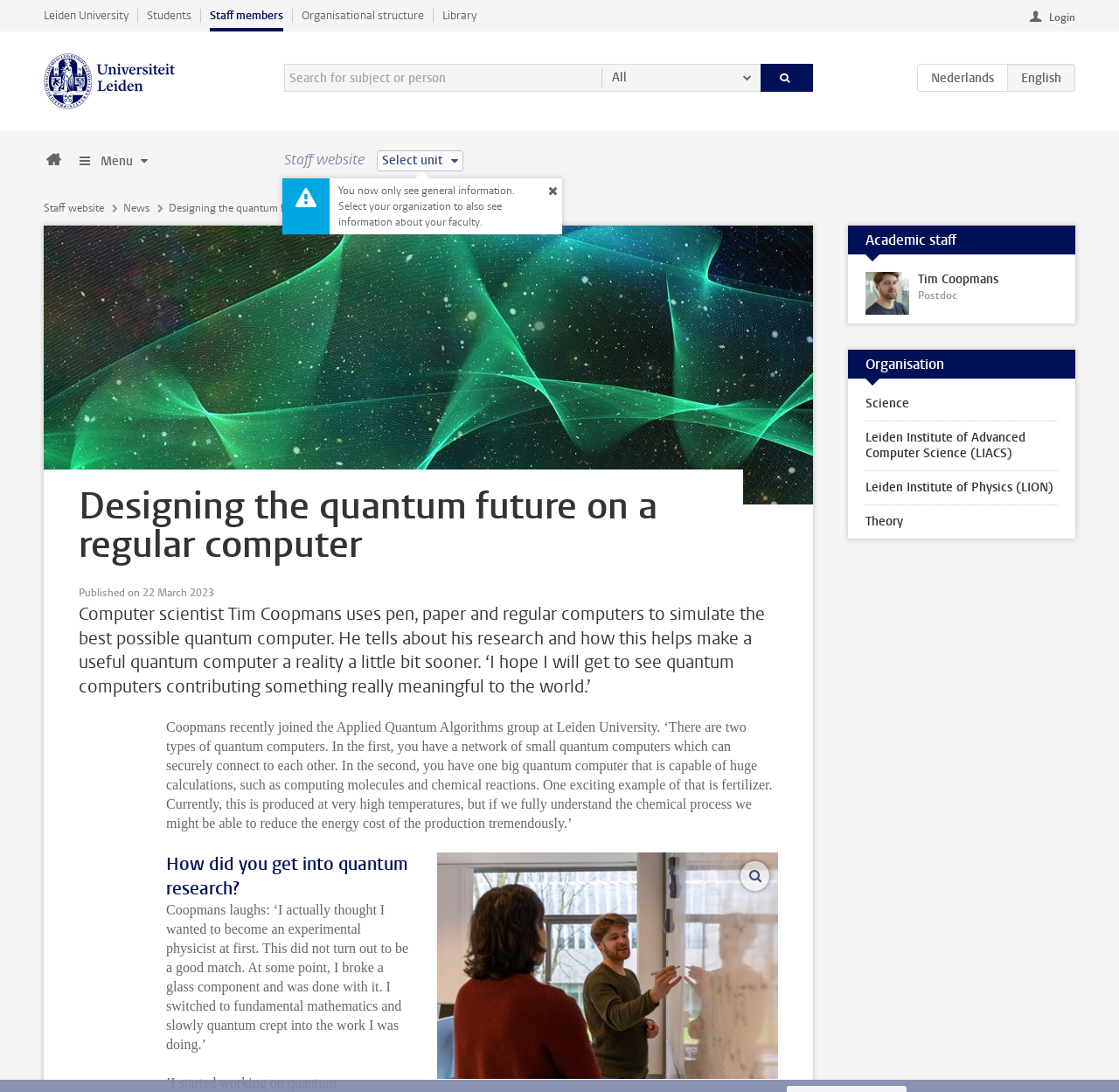Locate the bounding box coordinates of the segment that needs to be clicked to meet this instruction: "Read more about Tim Coopmans".

[0.758, 0.241, 0.961, 0.296]